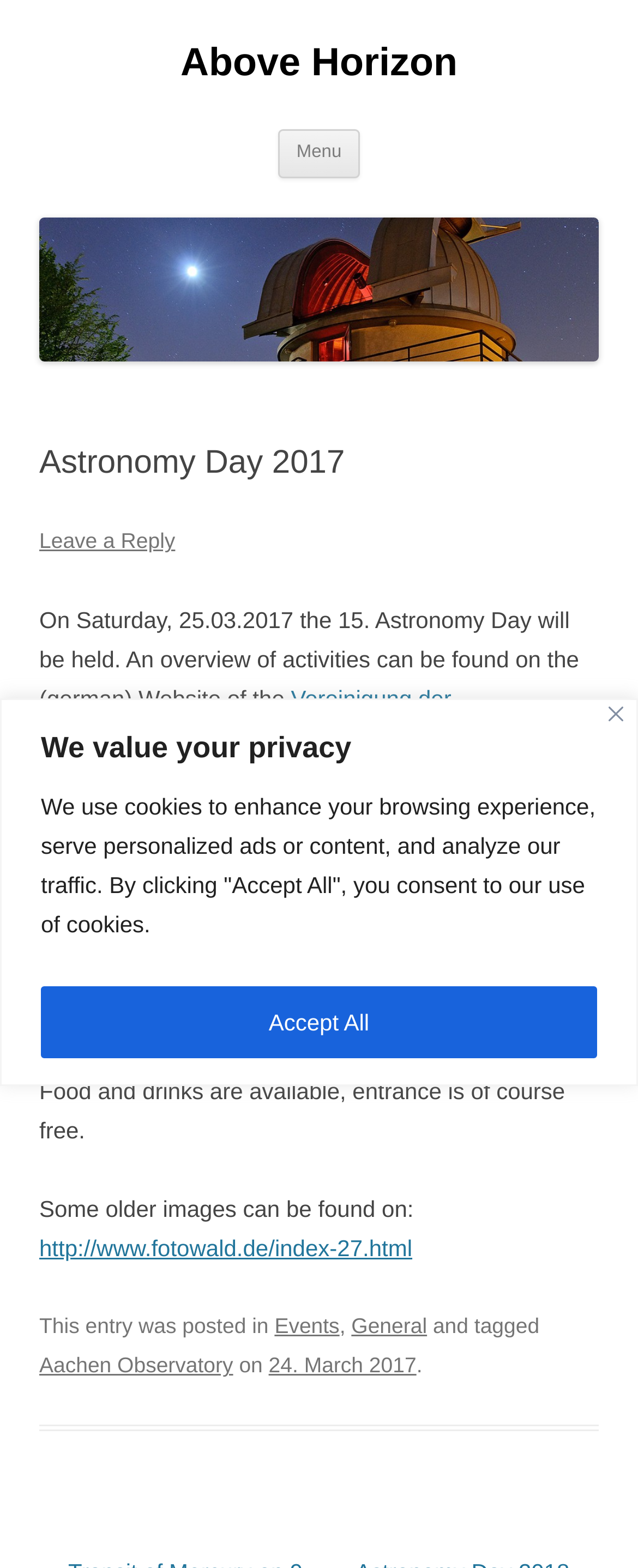Detail the various sections and features of the webpage.

The webpage is about Astronomy Day 2017, with the title "Above Horizon" prominently displayed at the top. Below the title, there is a menu button and a "Skip to content" link. 

On the top right corner, there is a cookie consent notification with a "Close" button and an "Accept All" button. The notification informs users about the use of cookies for enhancing browsing experience, serving personalized ads or content, and analyzing traffic.

The main content of the webpage is an article about Astronomy Day 2017, which will be held on Saturday, 25.03.2017. The article provides an overview of the activities, including events for kids, lectures, and discussions for all ages. There will also be telescopes available for observing the sun, stars, or planets. Food and drinks will be available, and entrance is free.

The article also mentions that the Observatory in Aachen will open its doors from 16h onwards. Some older images can be found on a linked website. 

At the bottom of the webpage, there is a footer section with links to categories, including "Events" and "General", and tags, including "Aachen Observatory". The date of the post, 24. March 2017, is also displayed.